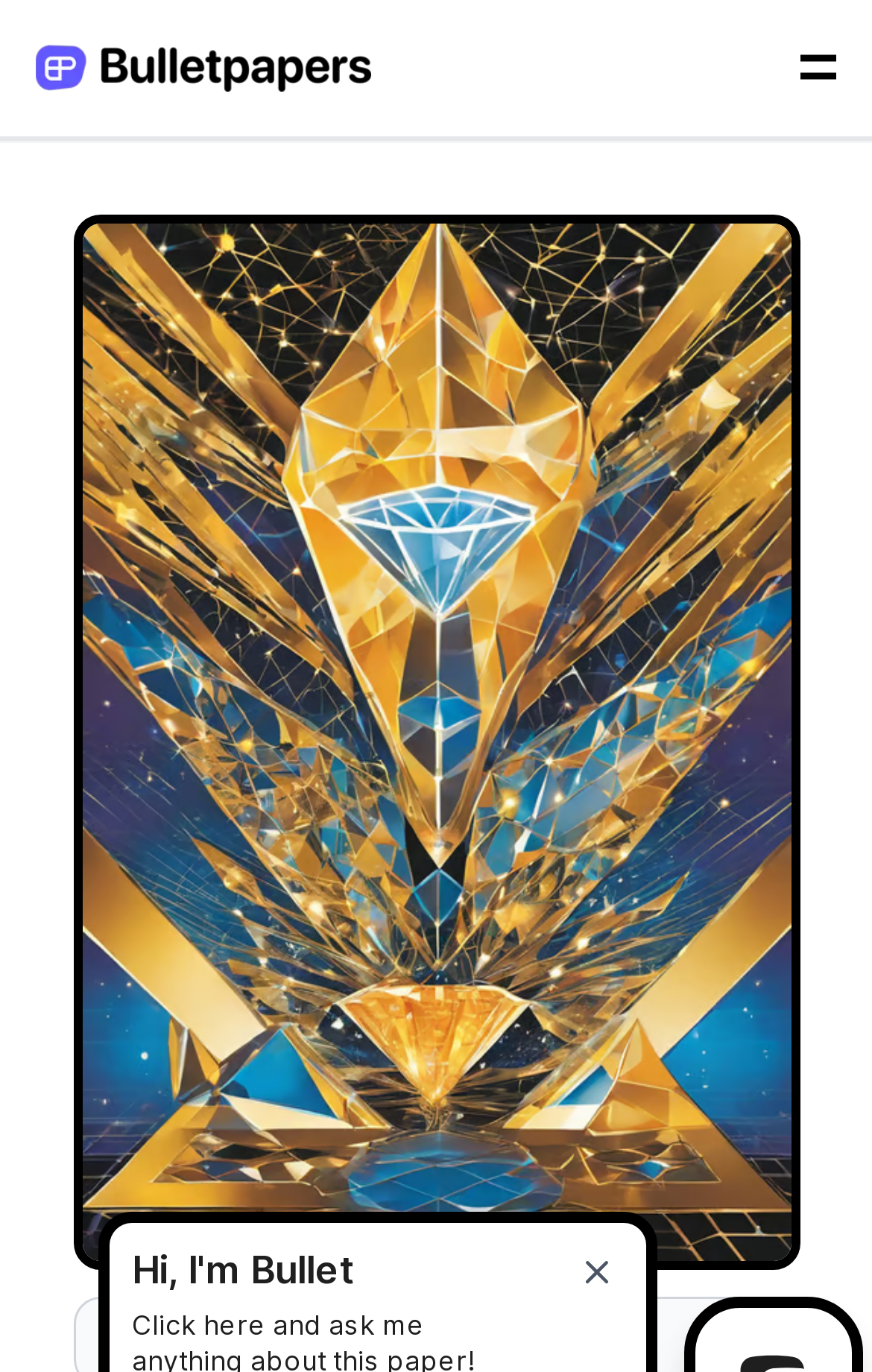Refer to the image and provide a thorough answer to this question:
How many buttons are there on the webpage?

There are three button elements on the webpage, two of which are located at the top right corner and one at the bottom right corner. They can be identified by their bounding box coordinates and element types.